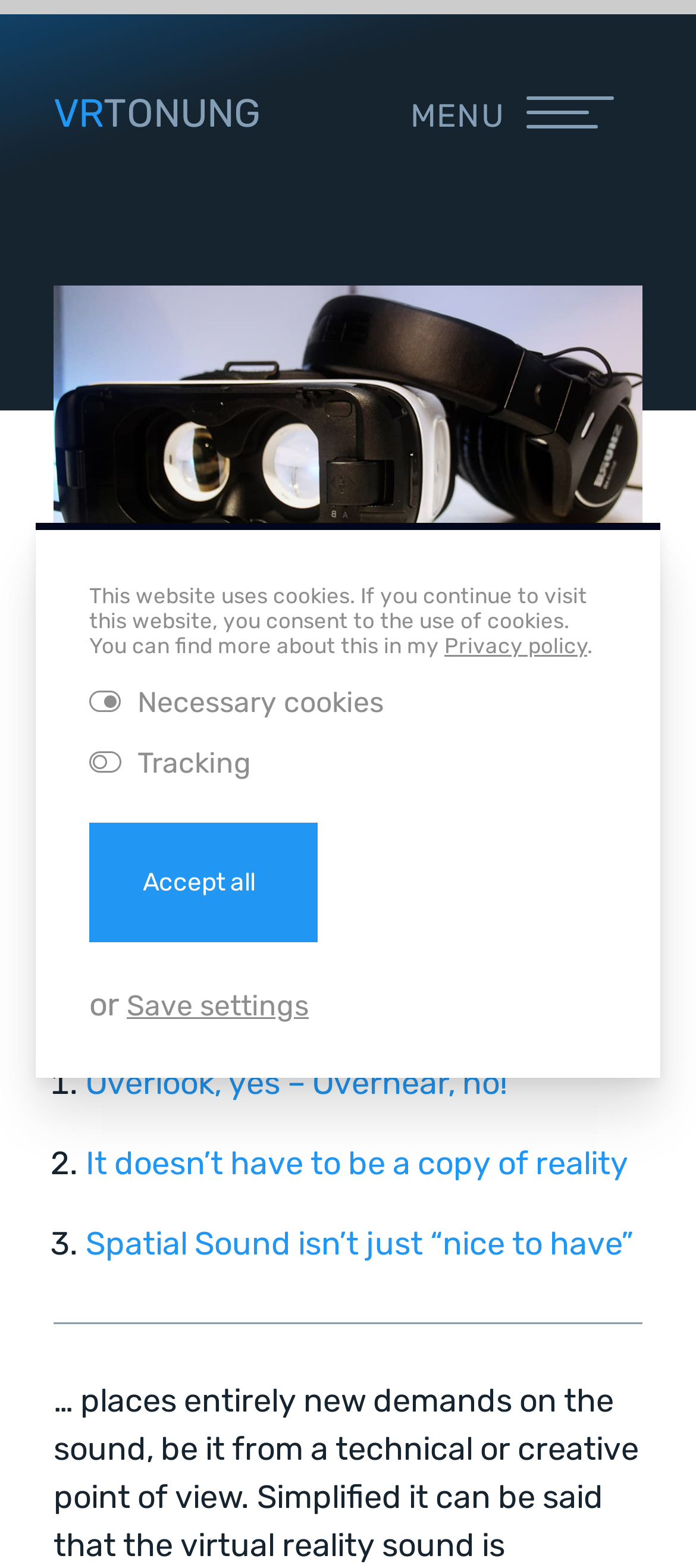Please answer the following question using a single word or phrase: What is the text of the second link in the content section?

It doesn’t have to be a copy of reality